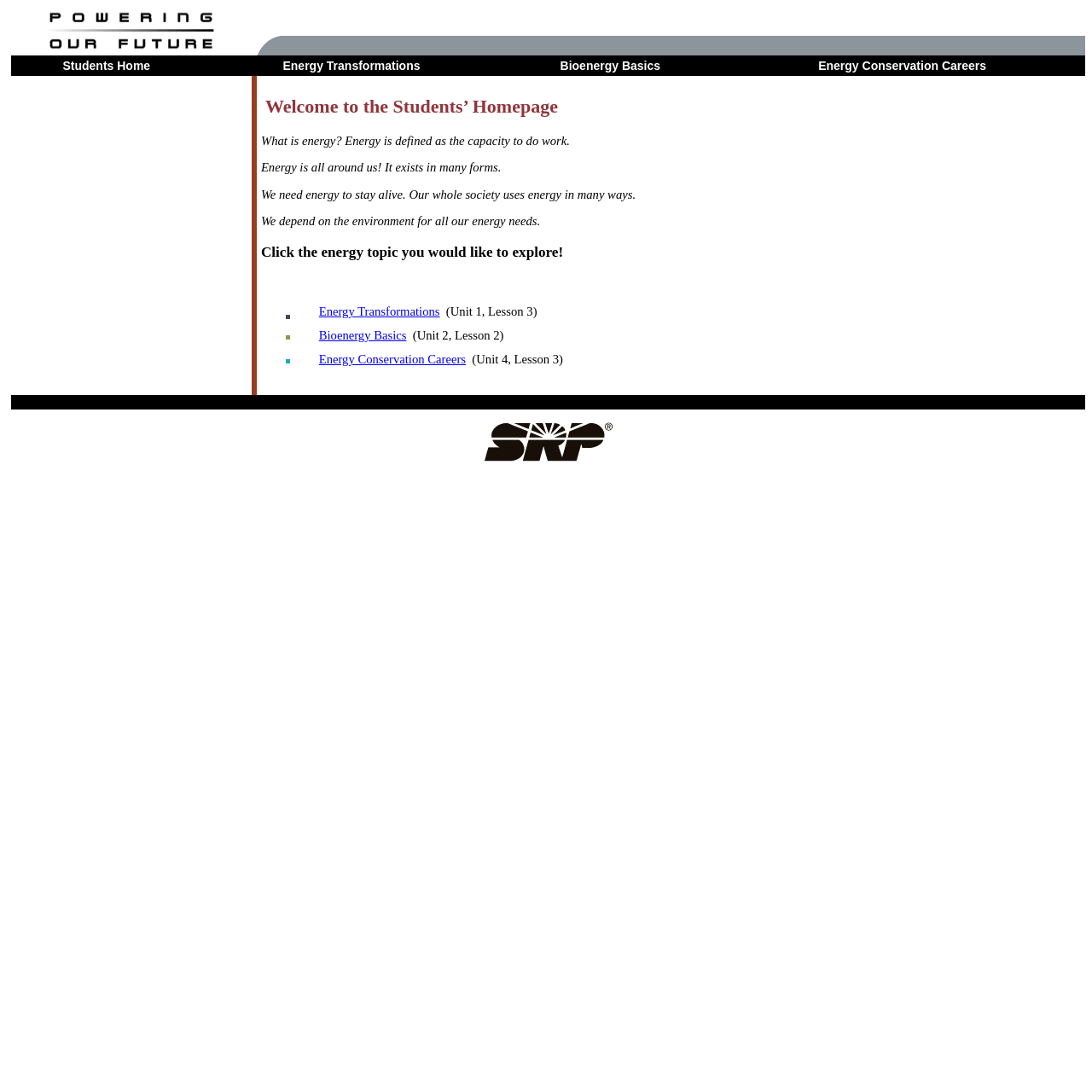What is the format of the energy topics listed on the webpage?
Refer to the image and provide a detailed answer to the question.

The energy topics listed on the webpage are presented as links with descriptions, which include the topic name and a brief description of the unit and lesson number. This format allows students to easily navigate and access the desired topic.